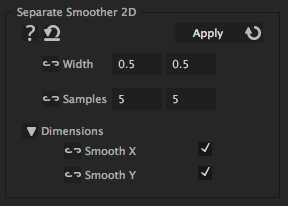Give an in-depth description of the image.

The image illustrates the user interface for the "Separate Smoother 2D" feature in Adobe After Effects. It displays a settings panel where users can adjust parameters to control the smoothing effect applied to 2D properties. Key settings include:

- **Width**: Two input boxes showing a value of 0.5, which determines the amount of smoothness; larger values yield greater smoothing effects.
- **Samples**: Also indicated as 5 in both boxes, this parameter influences the accuracy of the smoothing, with higher sample counts yielding better results.
- **Dimensions**: Two options labeled "Smooth X" and "Smooth Y," both checked, allowing users to toggle on or off the smoothing effect for the respective dimensions.

This functionality is aimed at enhancing the control over motion animations by allowing precise adjustments in the x and y planes, making it a valuable tool for animators seeking refined control over their projects.